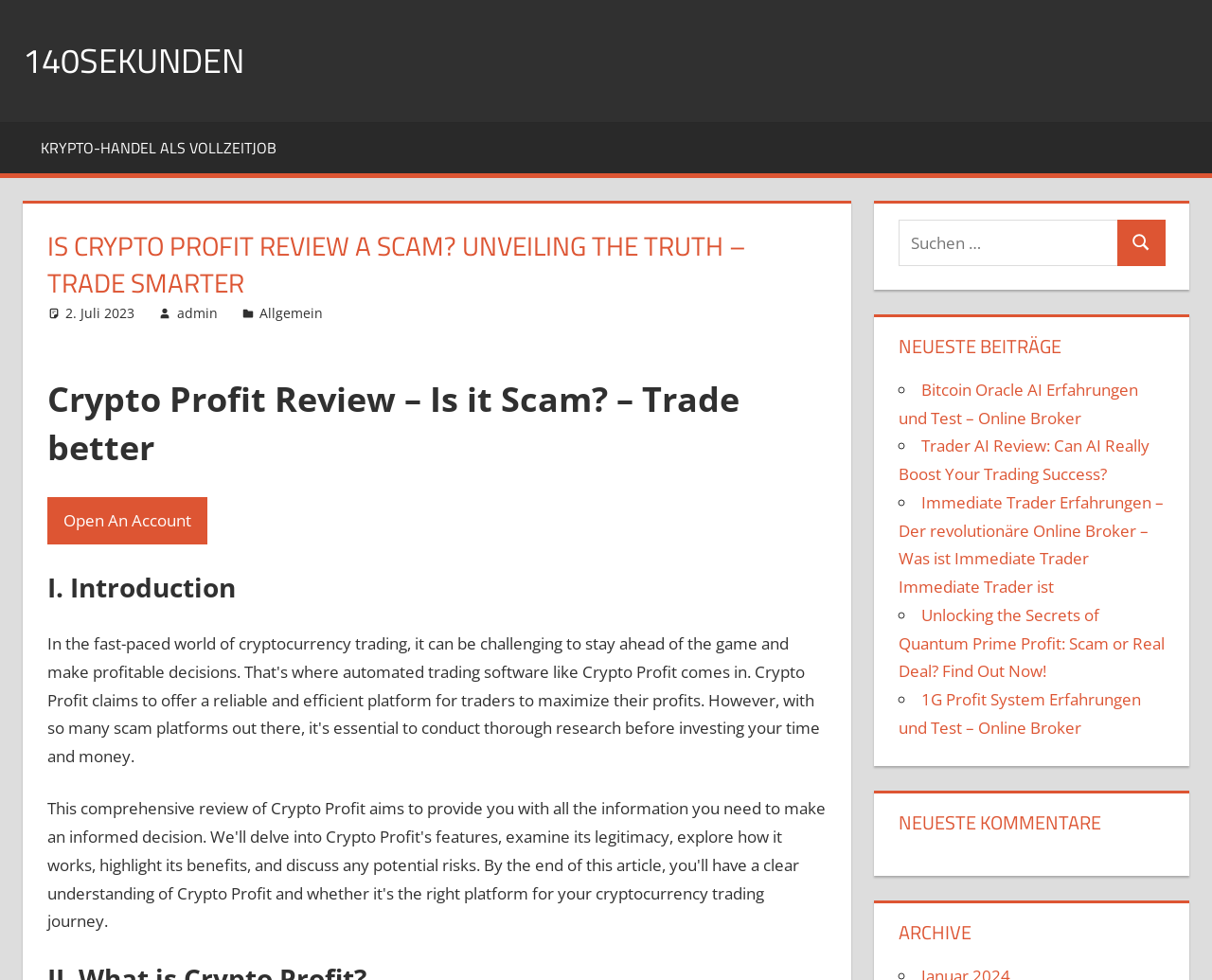Please determine the bounding box coordinates of the clickable area required to carry out the following instruction: "Search for something". The coordinates must be four float numbers between 0 and 1, represented as [left, top, right, bottom].

[0.741, 0.224, 0.923, 0.271]